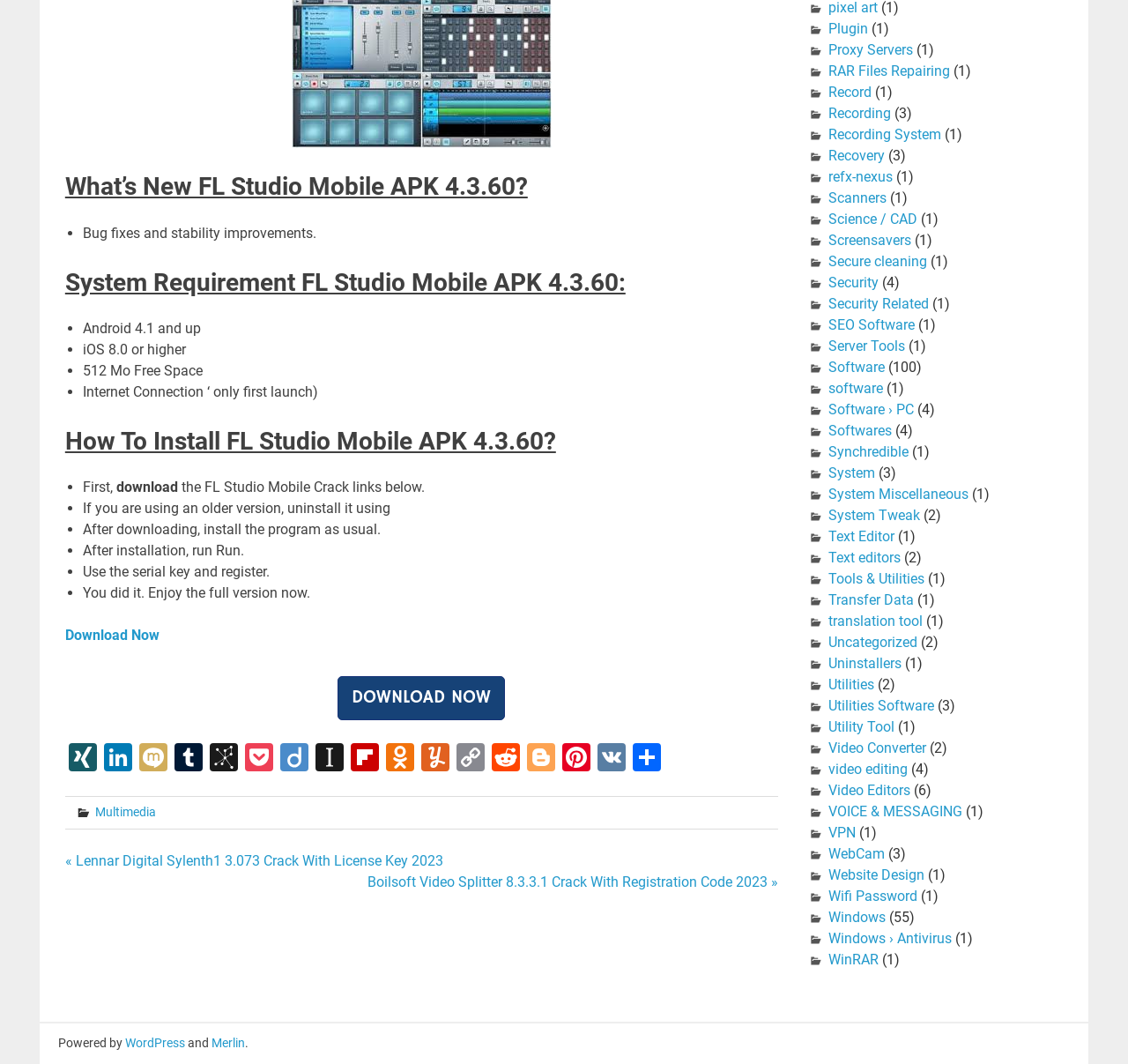Please locate the clickable area by providing the bounding box coordinates to follow this instruction: "View the 'EDITOR PICKS' section".

None